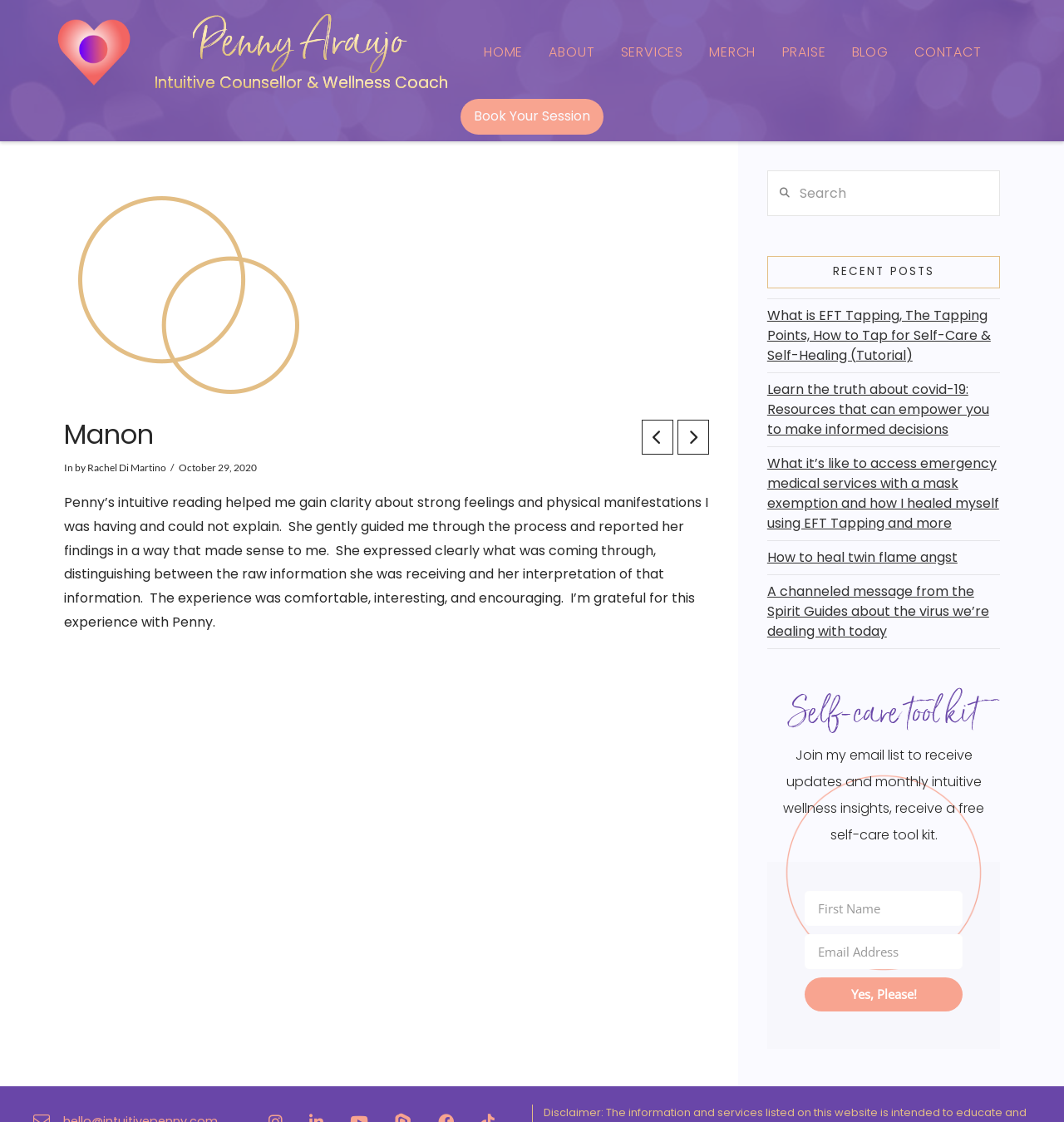Provide the bounding box coordinates in the format (top-left x, top-left y, bottom-right x, bottom-right y). All values are floating point numbers between 0 and 1. Determine the bounding box coordinate of the UI element described as: Praise

[0.722, 0.029, 0.788, 0.065]